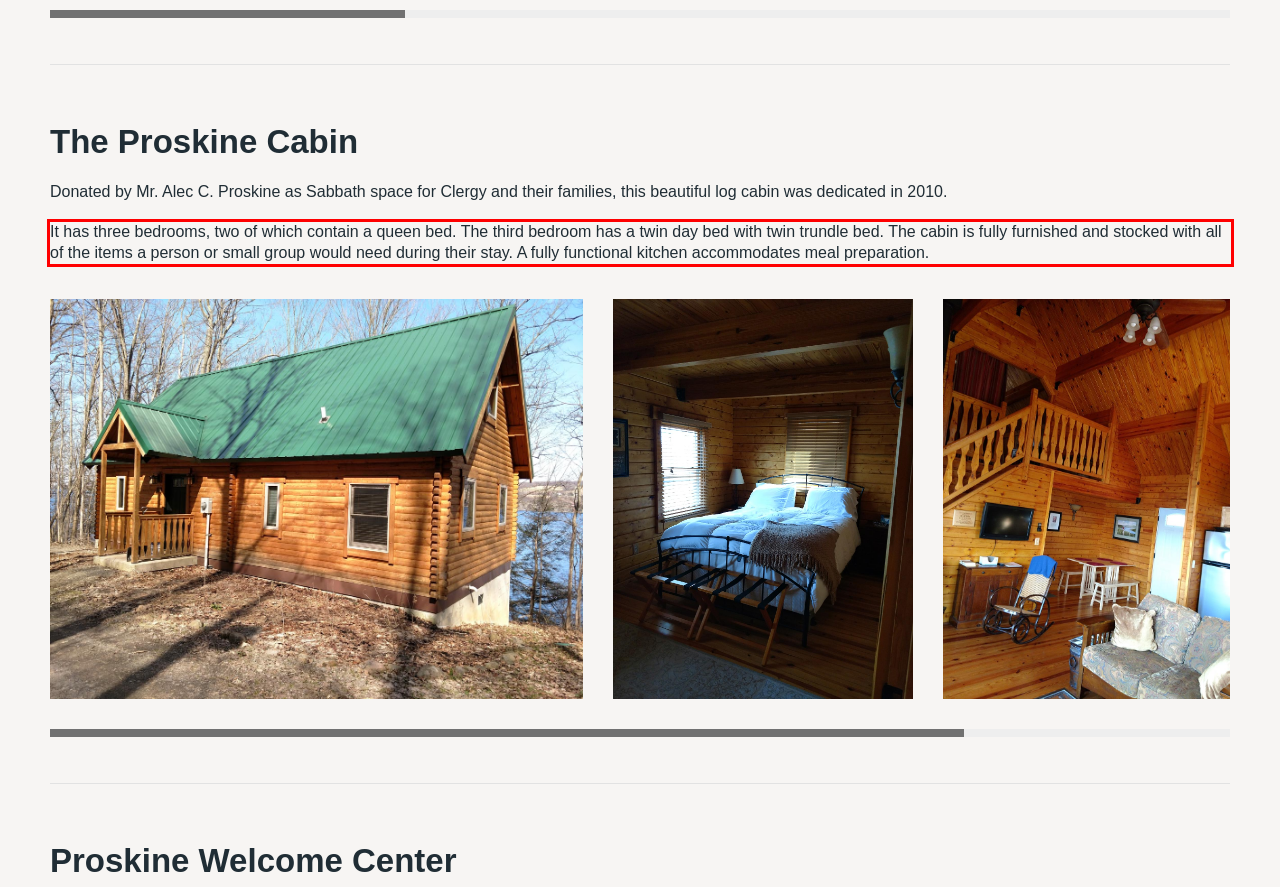From the given screenshot of a webpage, identify the red bounding box and extract the text content within it.

It has three bedrooms, two of which contain a queen bed. The third bedroom has a twin day bed with twin trundle bed. The cabin is fully furnished and stocked with all of the items a person or small group would need during their stay. A fully functional kitchen accommodates meal preparation.